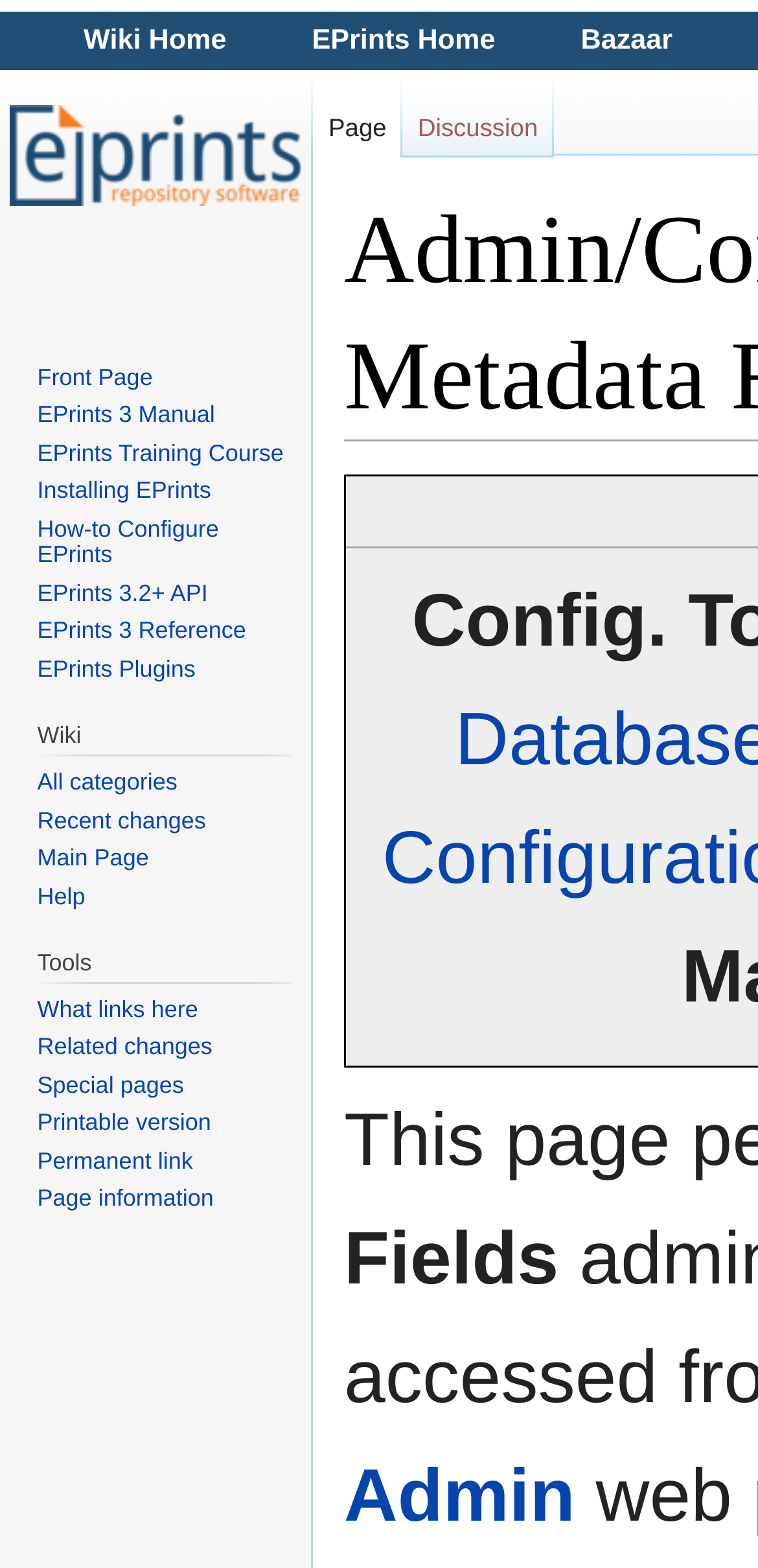Please find the bounding box for the following UI element description. Provide the coordinates in (top-left x, top-left y, bottom-right x, bottom-right y) format, with values between 0 and 1: EPrints Training Course

[0.049, 0.28, 0.374, 0.297]